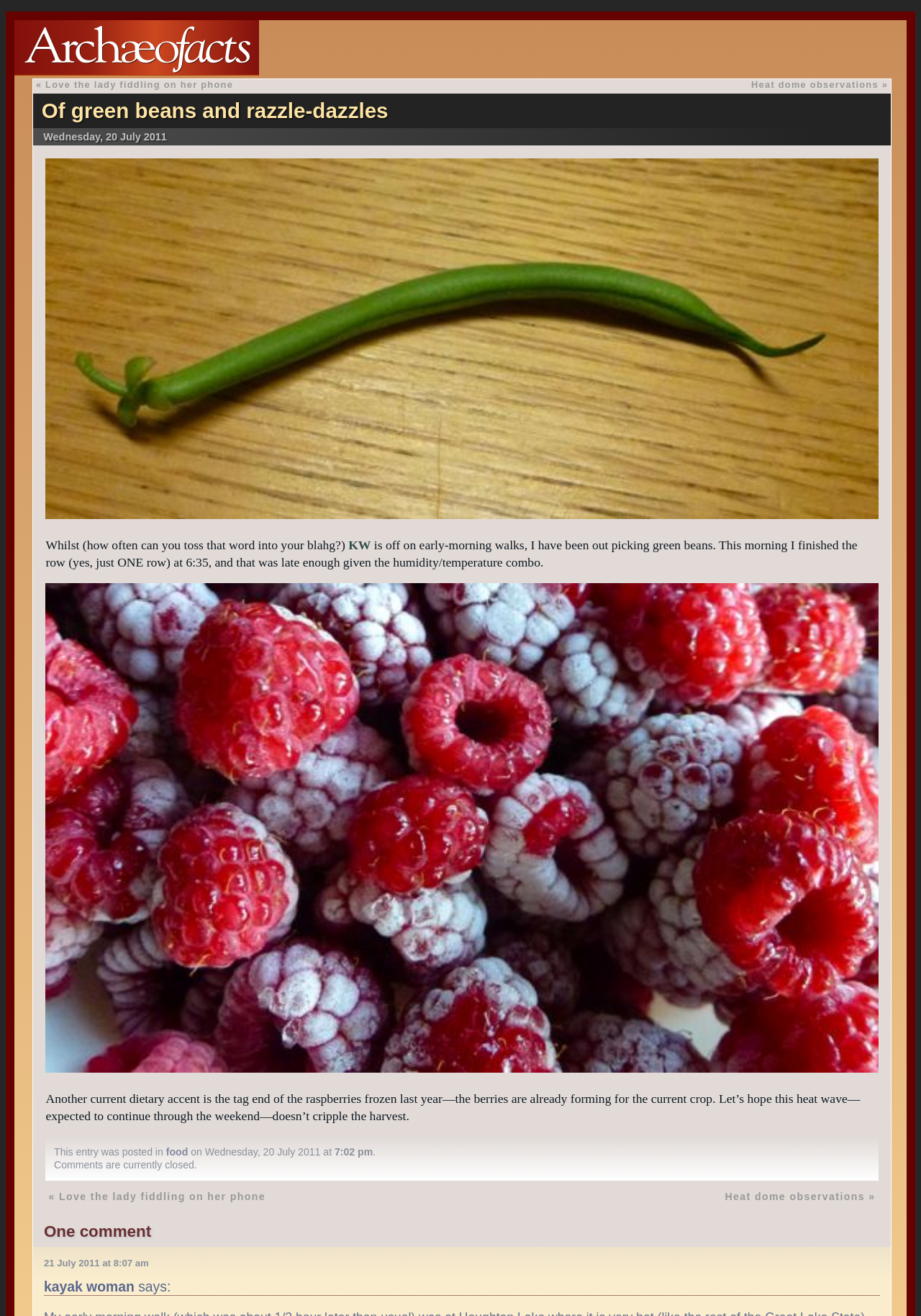Find the bounding box coordinates of the area that needs to be clicked in order to achieve the following instruction: "view full article of green beans and razzle-dazzles". The coordinates should be specified as four float numbers between 0 and 1, i.e., [left, top, right, bottom].

[0.045, 0.075, 0.422, 0.093]